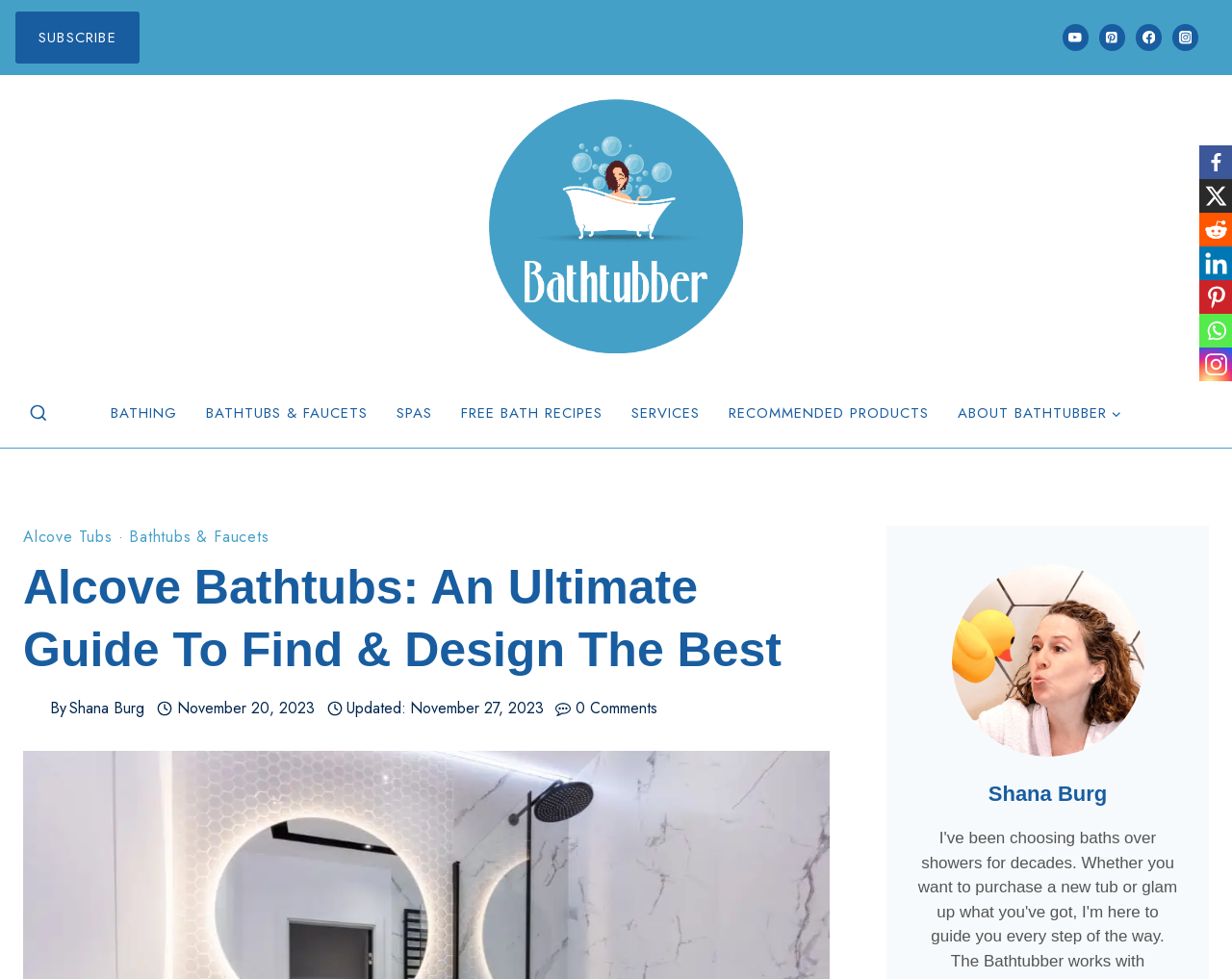Locate the bounding box coordinates of the area where you should click to accomplish the instruction: "Explore bathing products".

[0.078, 0.402, 0.155, 0.442]